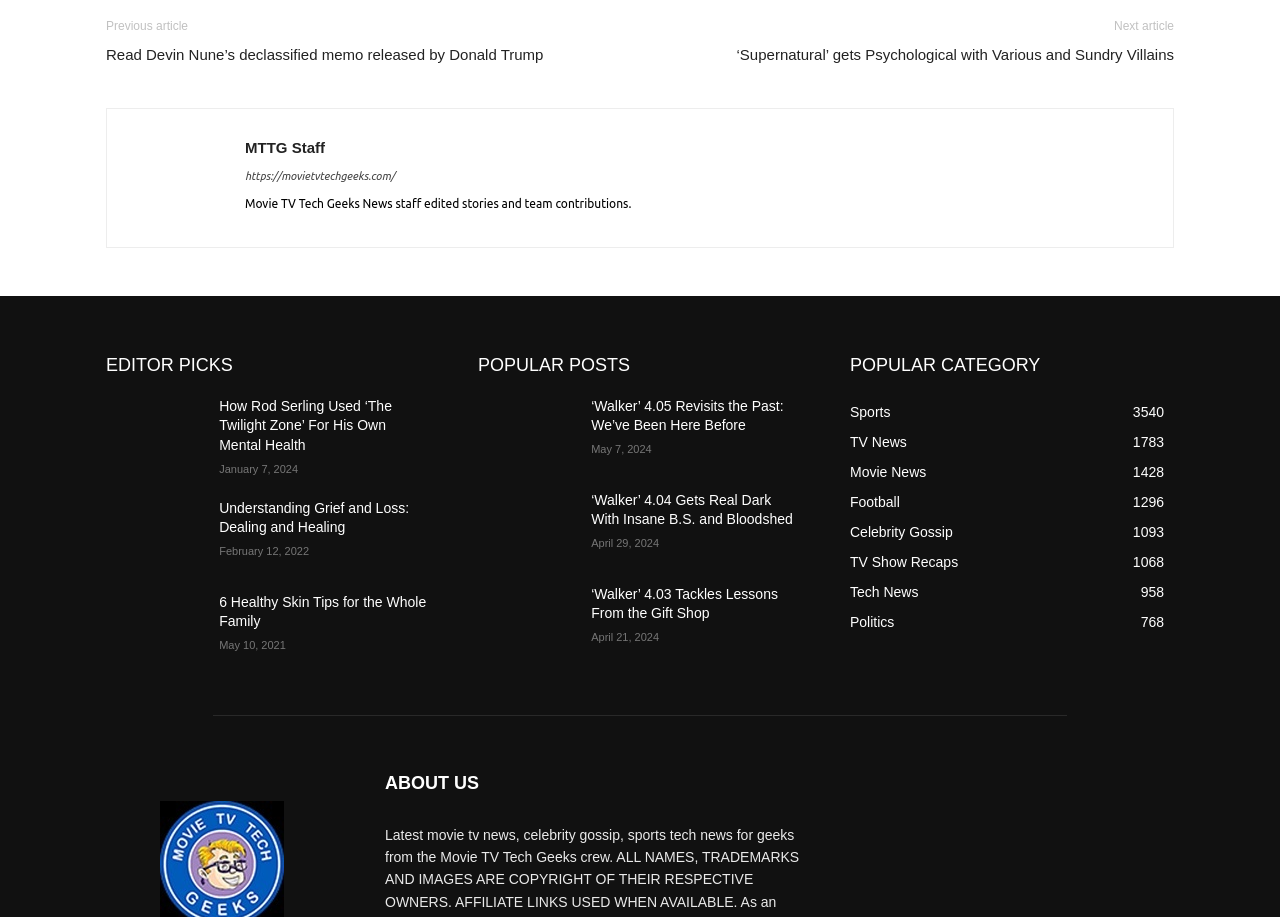Locate the bounding box coordinates of the clickable region necessary to complete the following instruction: "Read Devin Nune’s declassified memo released by Donald Trump". Provide the coordinates in the format of four float numbers between 0 and 1, i.e., [left, top, right, bottom].

[0.083, 0.048, 0.425, 0.071]